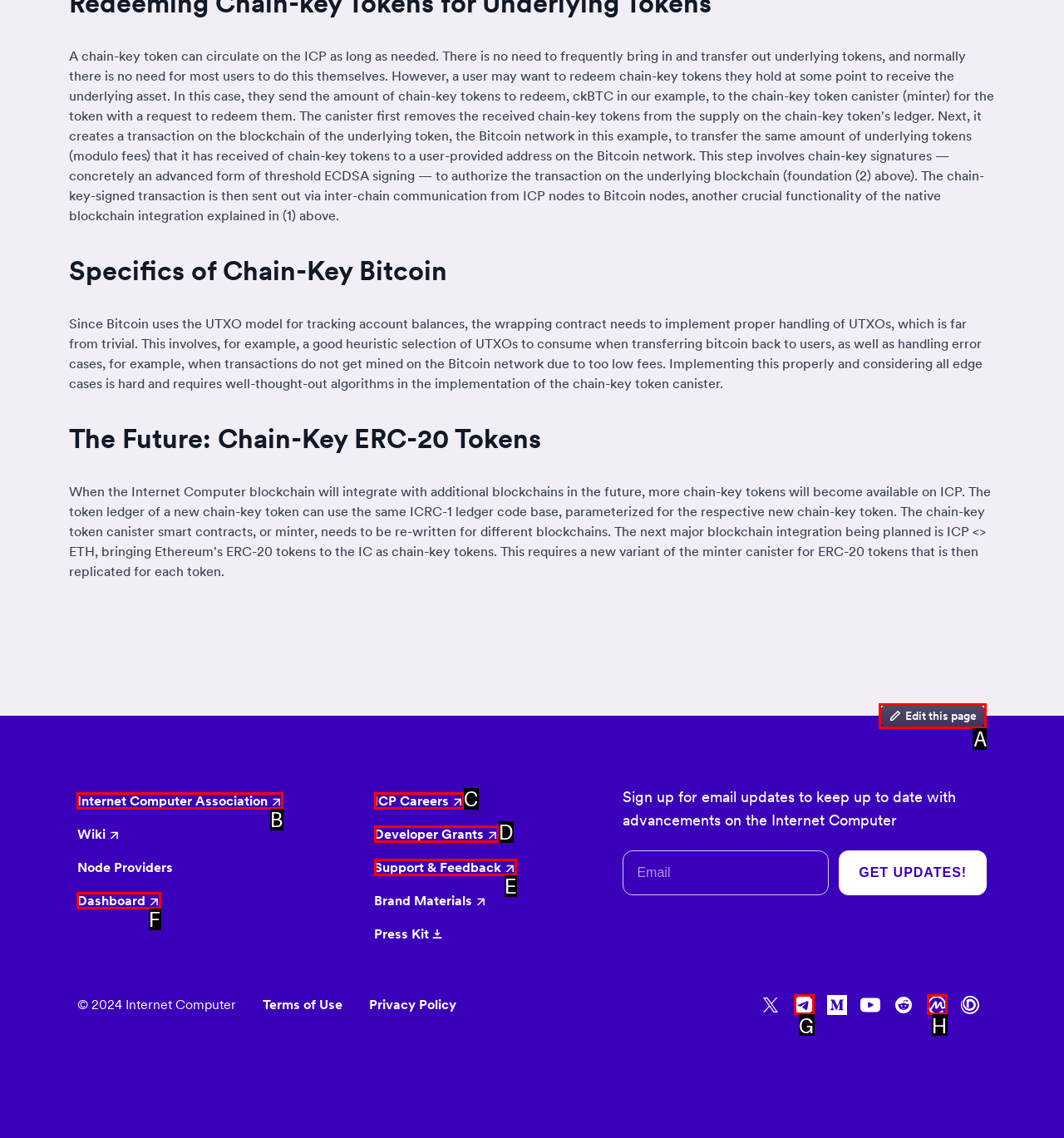Tell me which one HTML element I should click to complete this task: Edit this page Answer with the option's letter from the given choices directly.

A